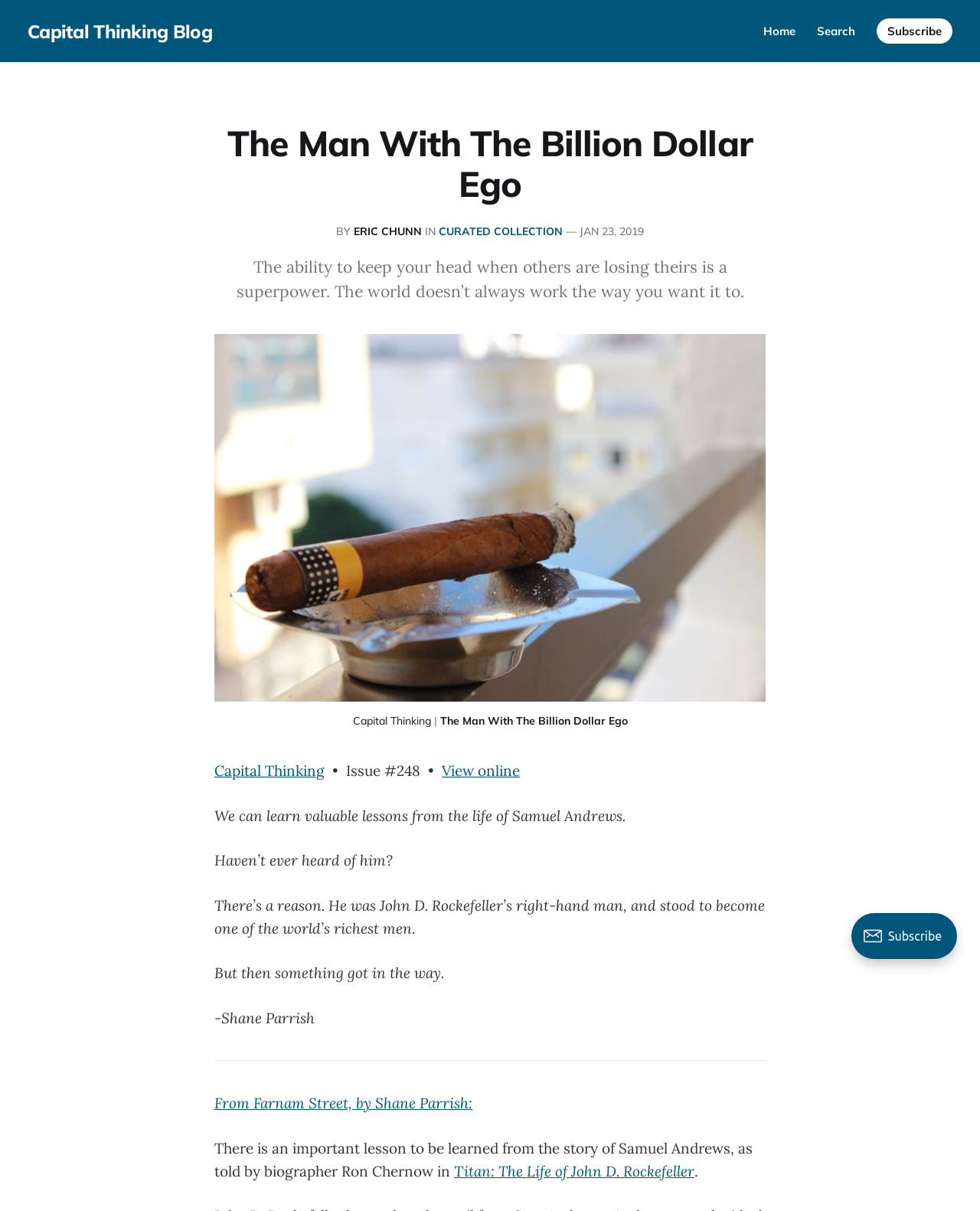Answer briefly with one word or phrase:
What is the date of the article?

JAN 23, 2019